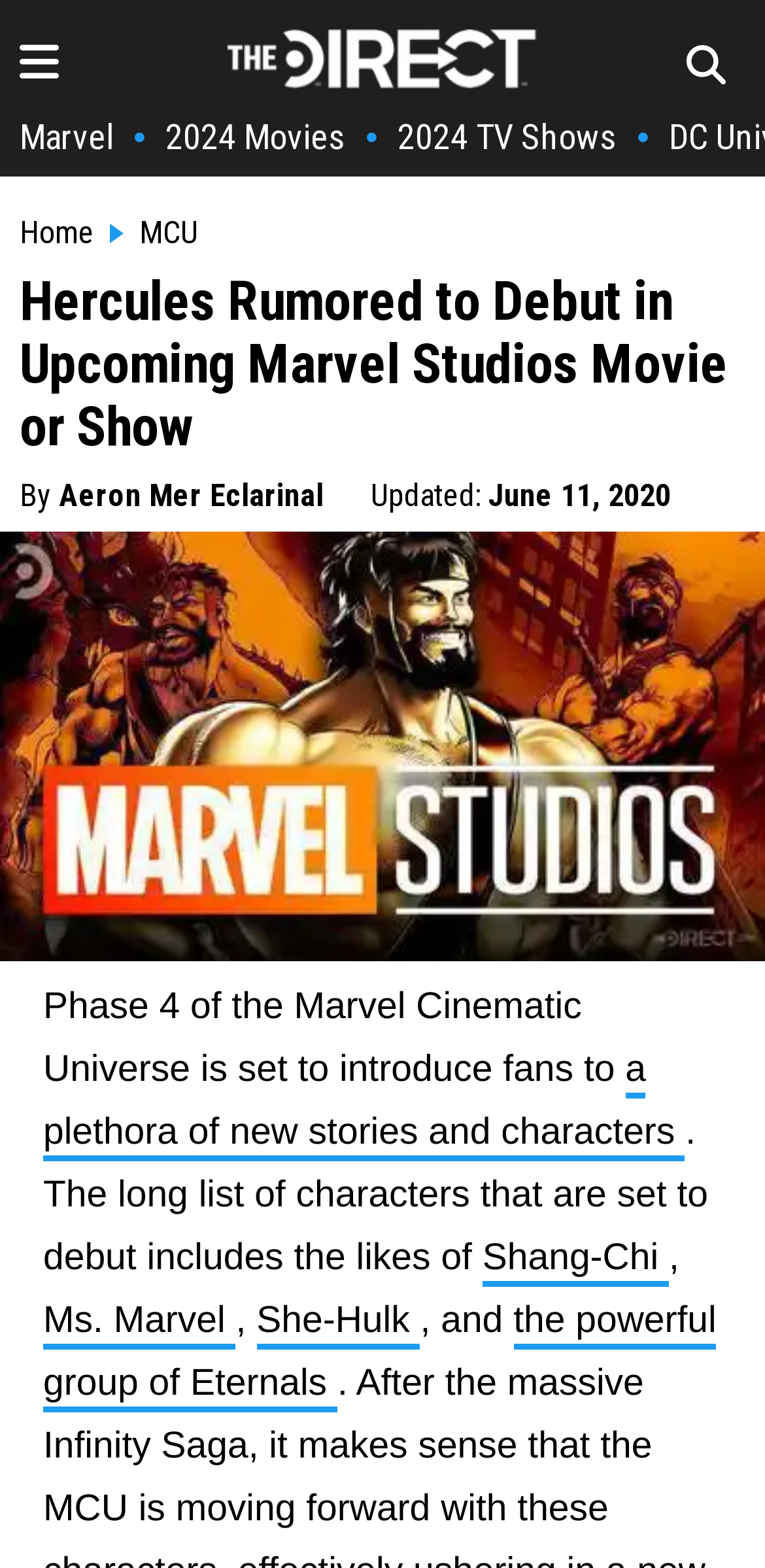Using the information in the image, give a detailed answer to the following question: What is the topic of the article?

I determined the answer by analyzing the heading element at coordinates [0.026, 0.173, 0.974, 0.293], which says 'Hercules Rumored to Debut in Upcoming Marvel Studios Movie or Show'. This suggests that the topic of the article is related to Hercules in Marvel Studios.